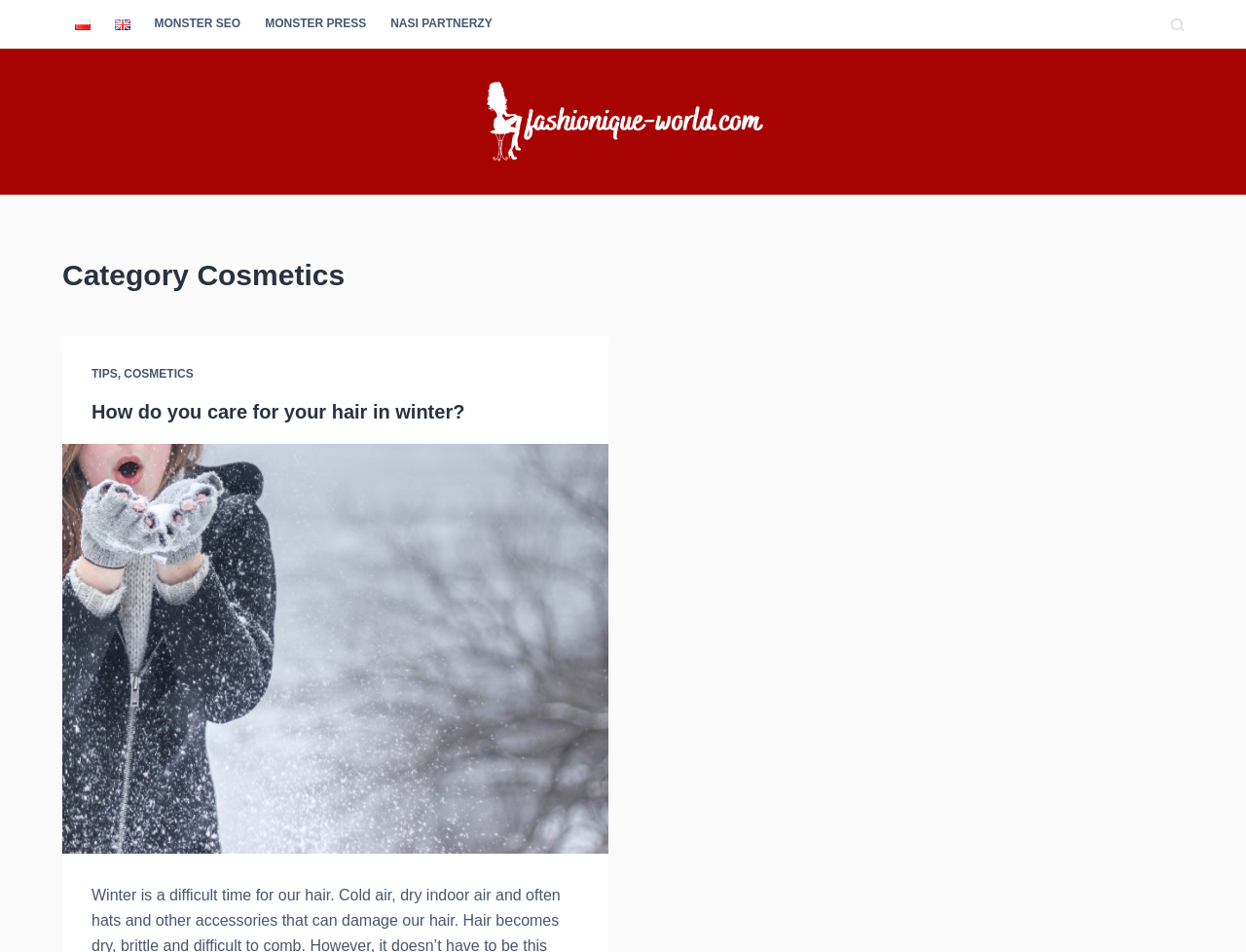Use one word or a short phrase to answer the question provided: 
What is the category of the current page?

Cosmetics